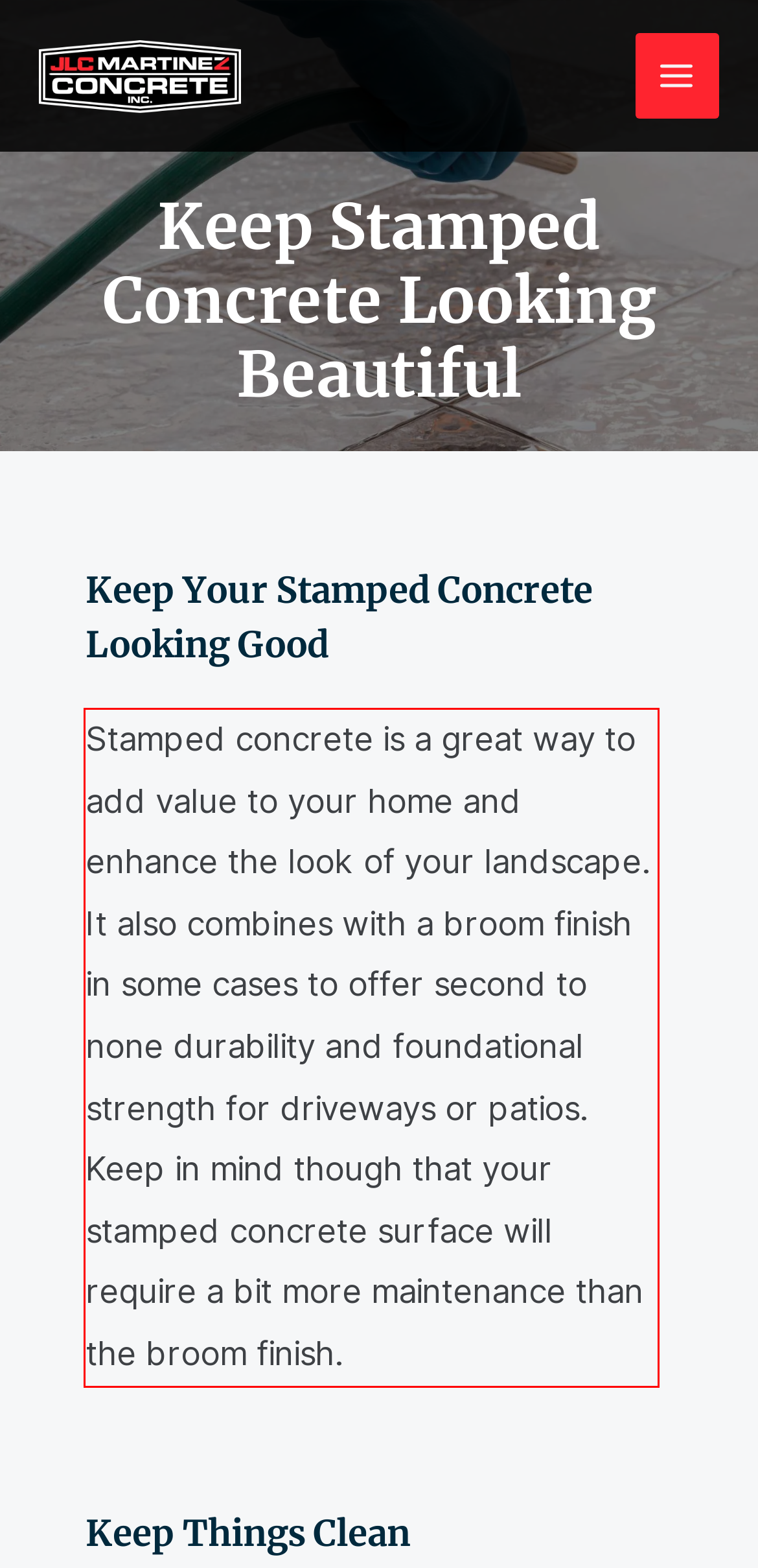Given the screenshot of a webpage, identify the red rectangle bounding box and recognize the text content inside it, generating the extracted text.

Stamped concrete is a great way to add value to your home and enhance the look of your landscape. It also combines with a broom finish in some cases to offer second to none durability and foundational strength for driveways or patios. Keep in mind though that your stamped concrete surface will require a bit more maintenance than the broom finish.